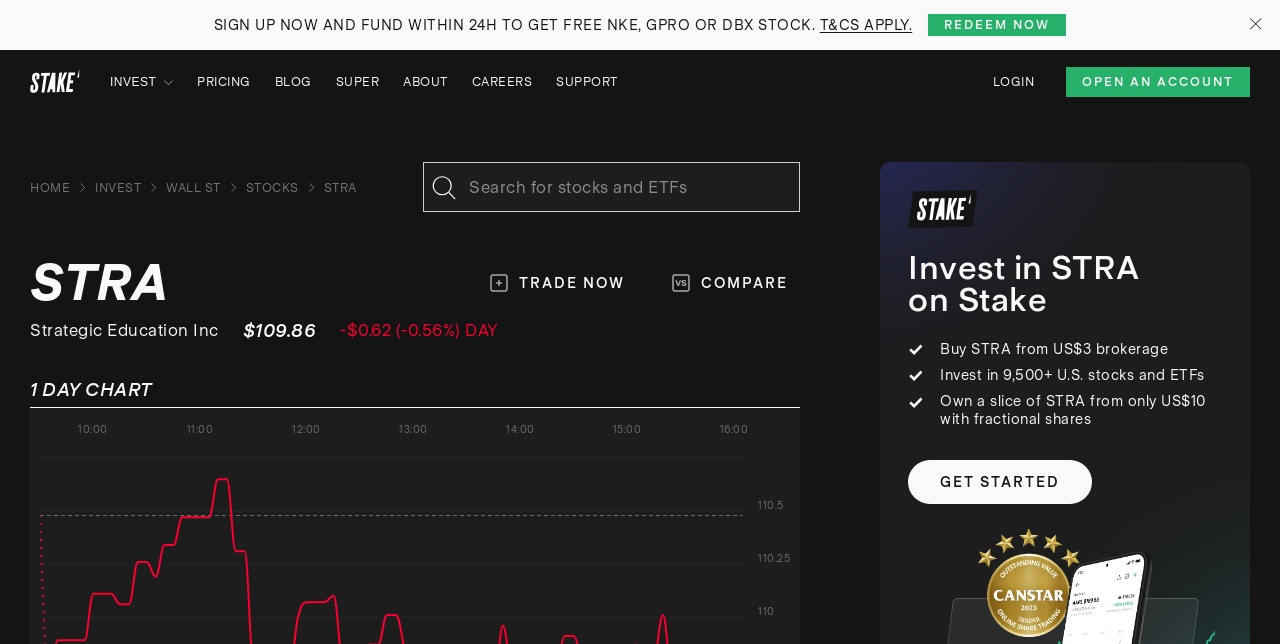Identify the bounding box coordinates of the section to be clicked to complete the task described by the following instruction: "Read the Business Intelligence Buyer's Guide". The coordinates should be four float numbers between 0 and 1, formatted as [left, top, right, bottom].

None